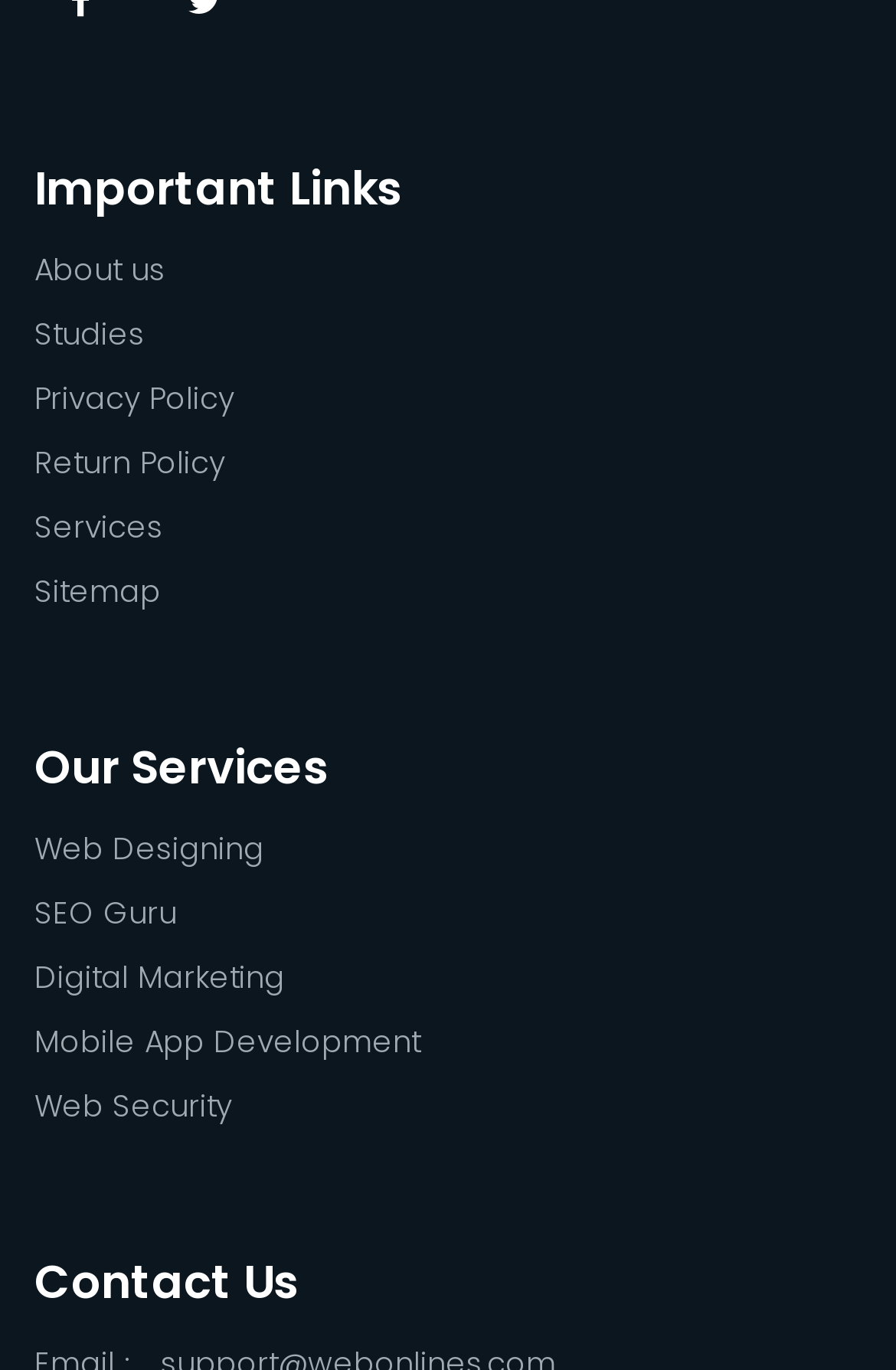Find the UI element described as: "Digital Marketing" and predict its bounding box coordinates. Ensure the coordinates are four float numbers between 0 and 1, [left, top, right, bottom].

[0.038, 0.69, 0.318, 0.737]